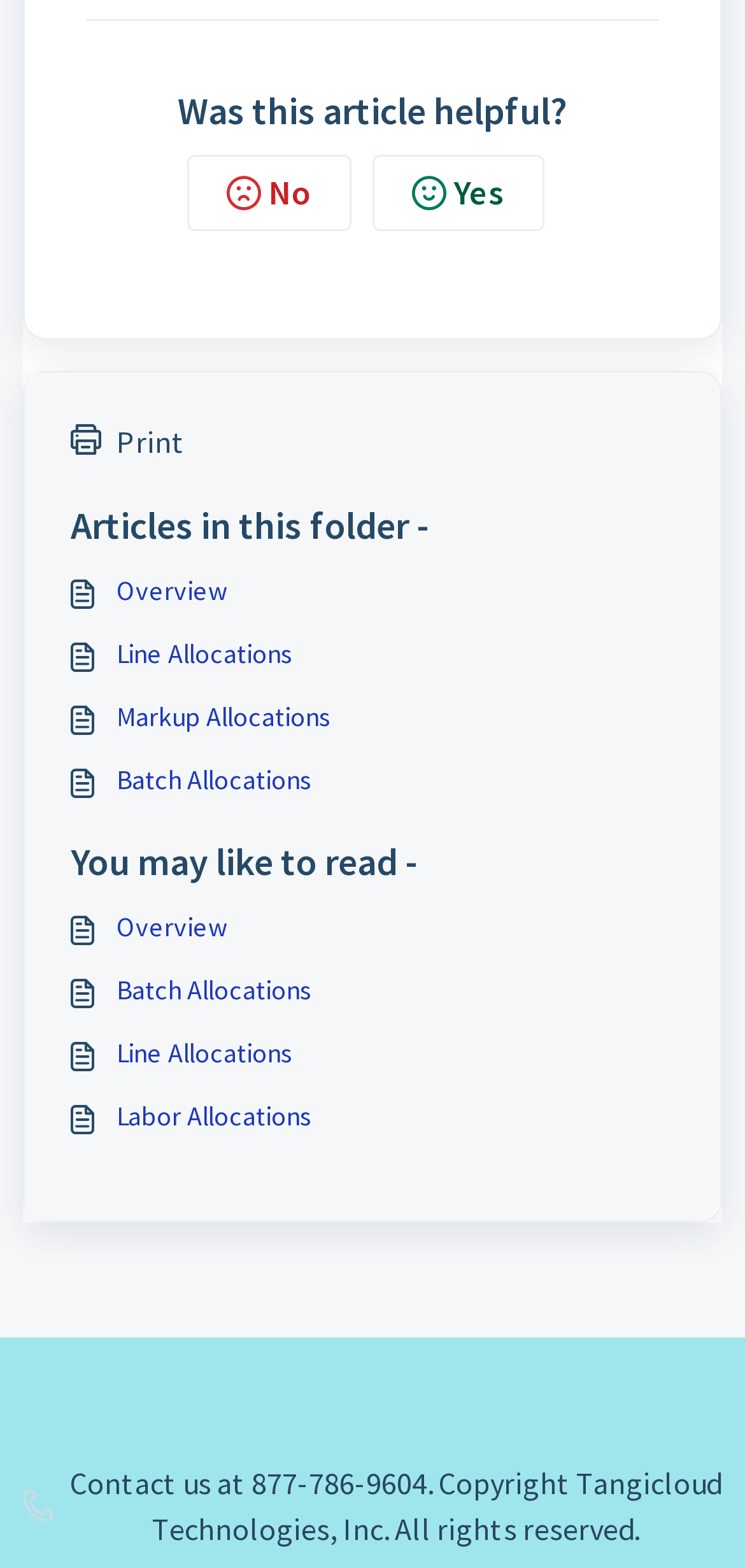Kindly determine the bounding box coordinates for the area that needs to be clicked to execute this instruction: "Call the phone number".

None